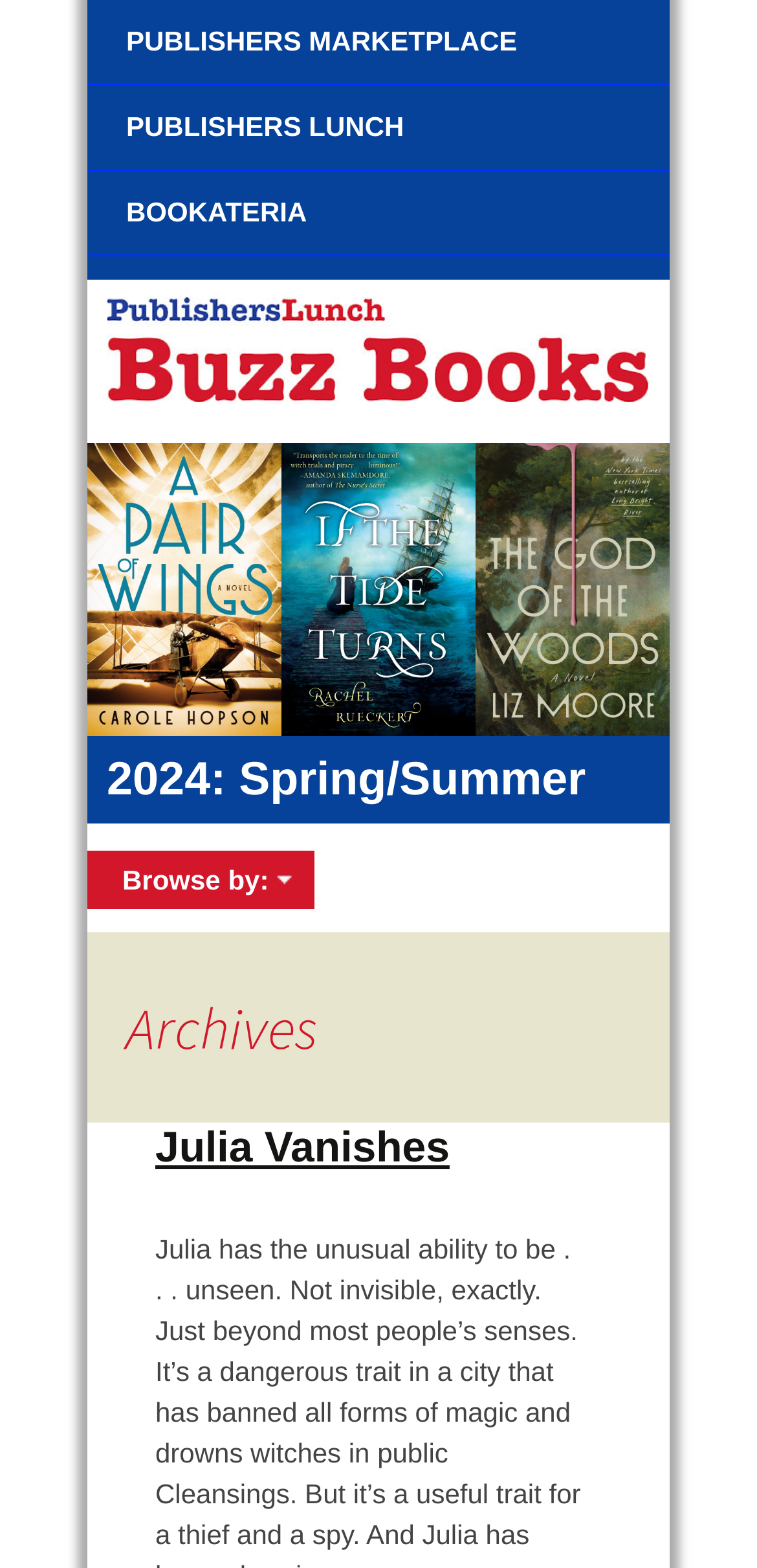Locate the bounding box of the UI element described in the following text: "aria-describedby="slick-slide01"".

[0.115, 0.282, 0.372, 0.469]